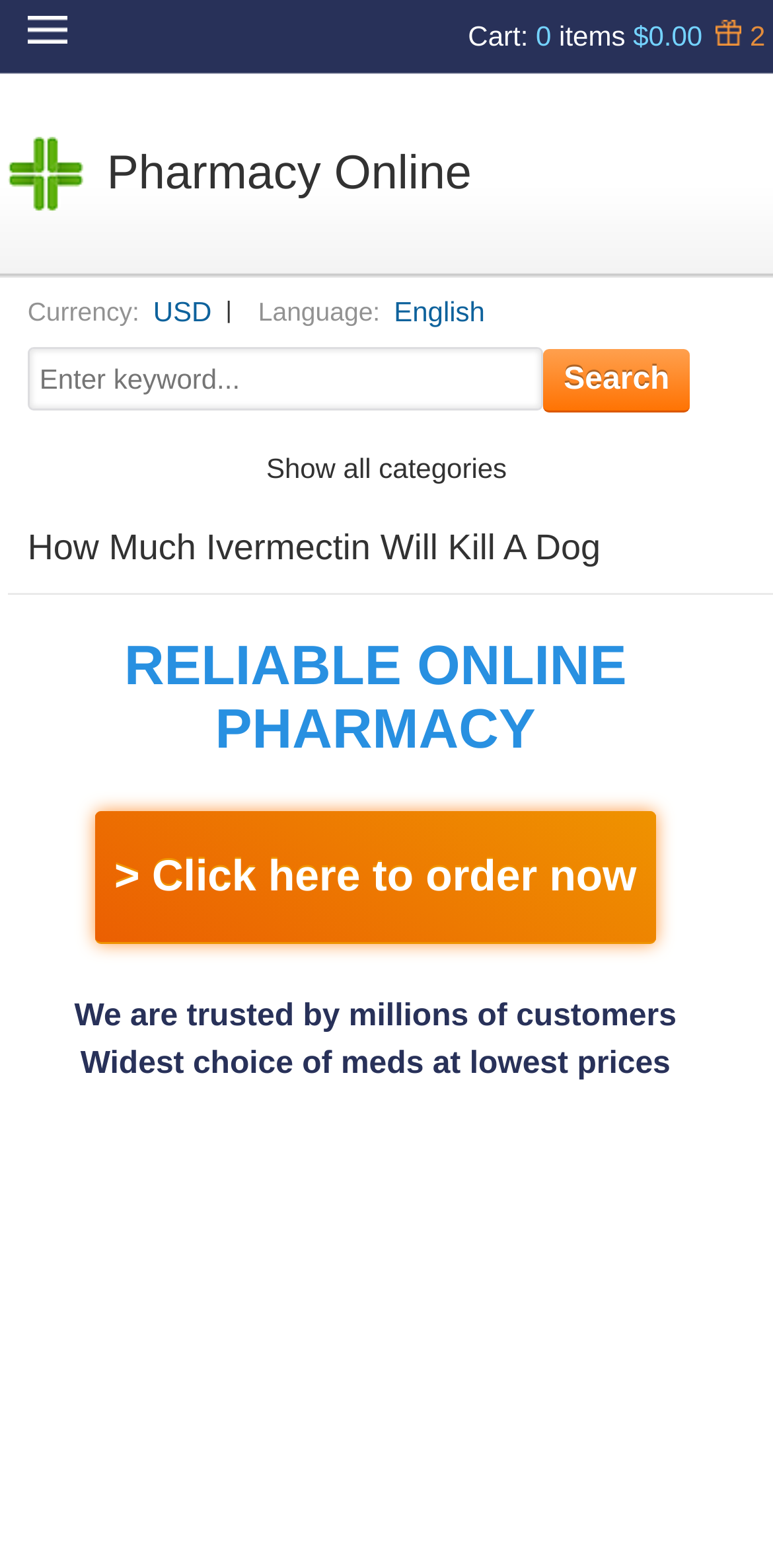Please determine the bounding box coordinates, formatted as (top-left x, top-left y, bottom-right x, bottom-right y), with all values as floating point numbers between 0 and 1. Identify the bounding box of the region described as: Society

None